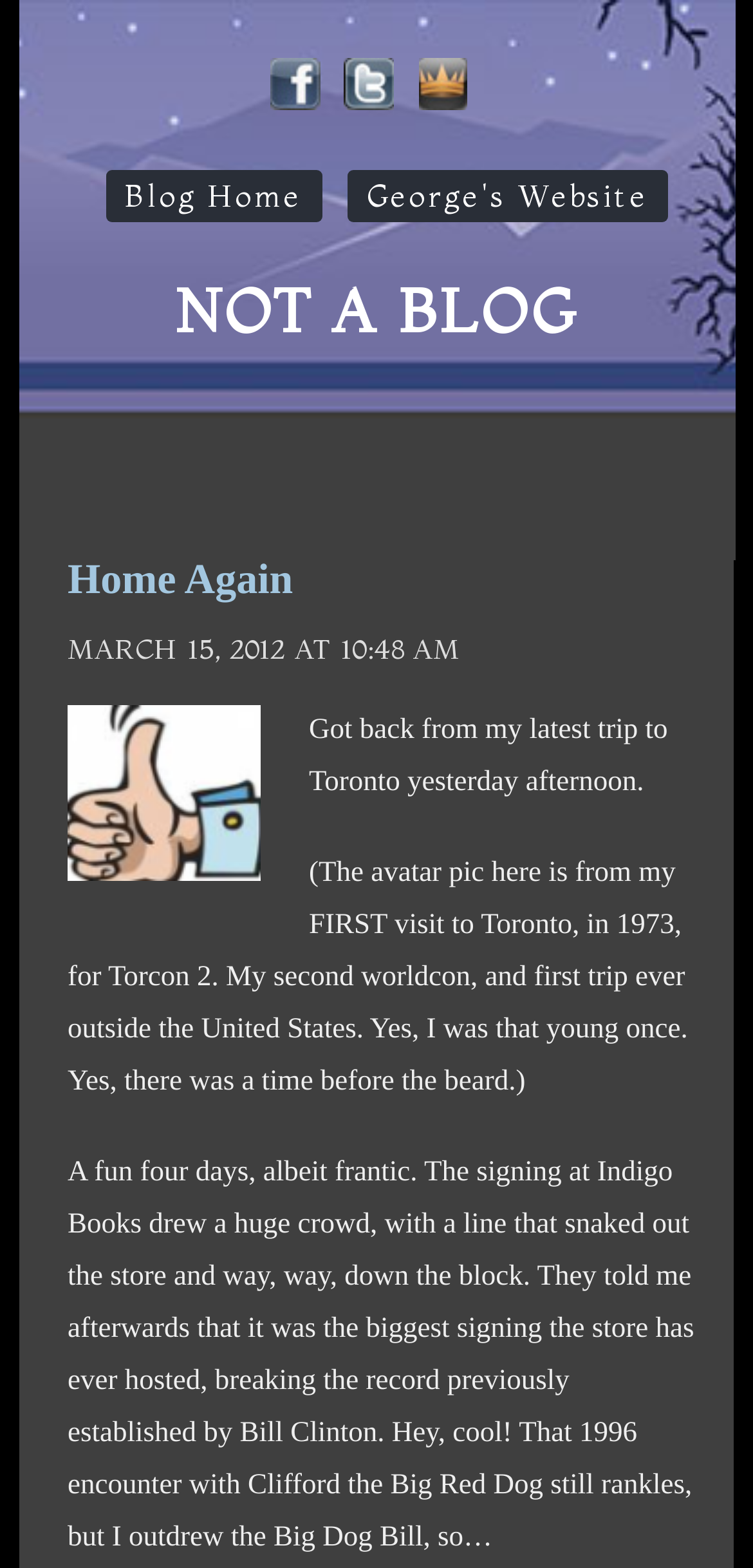Could you identify the text that serves as the heading for this webpage?

NOT A BLOG